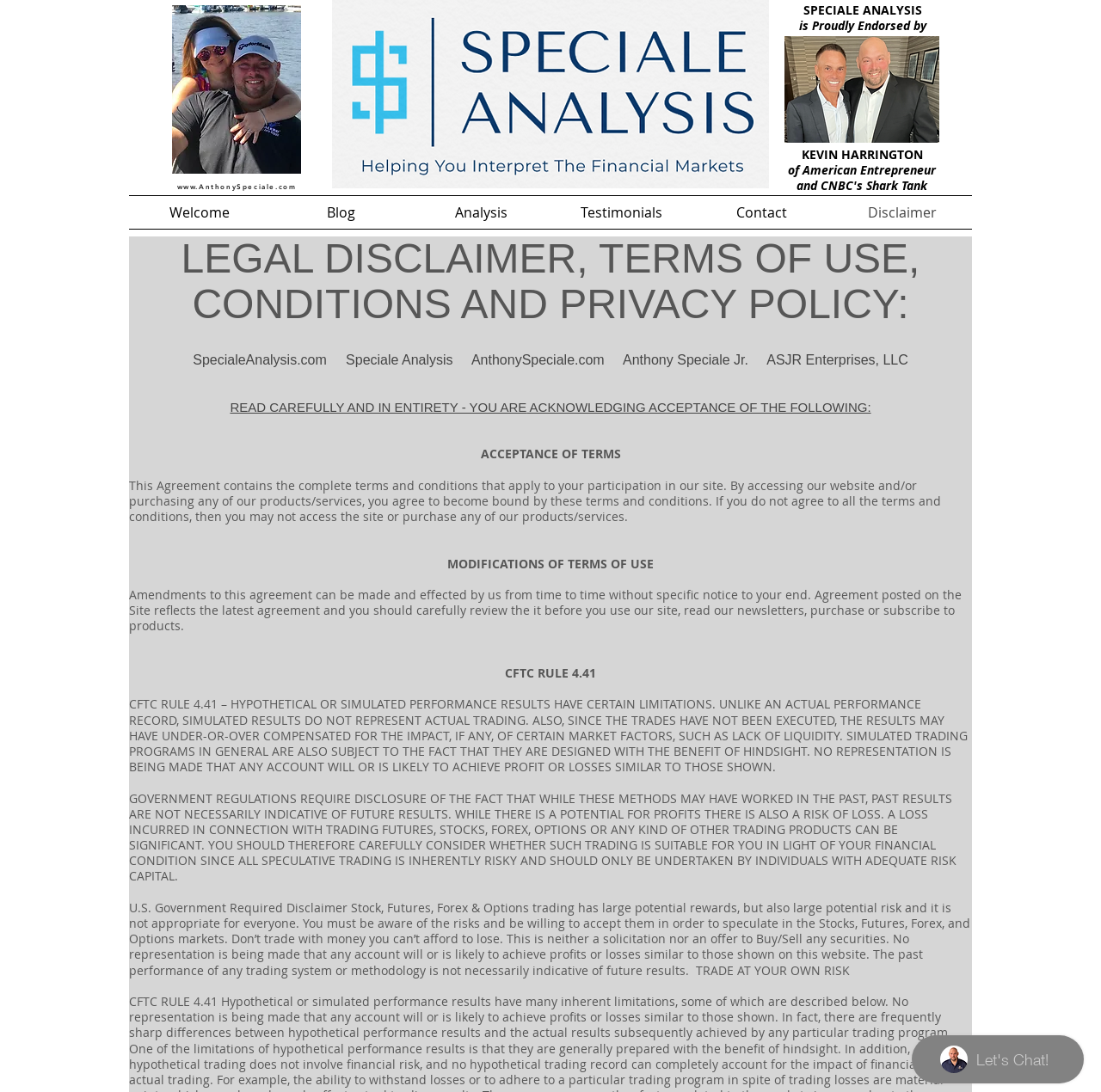Articulate a complete and detailed caption of the webpage elements.

This webpage is a disclaimer page for Speciale Analysis, a website that provides trading-related services. The page is divided into several sections, with a navigation menu at the top and a series of images and text blocks below.

At the top of the page, there is a navigation menu with links to different sections of the website, including "Welcome", "Blog", "Analysis", "Testimonials", "Contact", and "Disclaimer". Below the navigation menu, there are three images, each with a link to a different screenshot or image file.

The main content of the page is a lengthy disclaimer text that outlines the terms and conditions of using the website and its services. The text is divided into several sections, including a legal disclaimer, terms of use, and government regulations. The text is dense and informative, with headings and subheadings that break up the content into manageable chunks.

Throughout the text, there are several warnings and disclaimers about the risks of trading and investing, including the potential for losses and the importance of understanding the risks involved. The text also mentions that past performance is not necessarily indicative of future results and that trading should only be undertaken by individuals with adequate risk capital.

At the bottom of the page, there is a final section of text that summarizes the risks of trading and investing, with a warning to "trade at your own risk". Overall, the page is a comprehensive disclaimer that outlines the terms and conditions of using the Speciale Analysis website and its services.